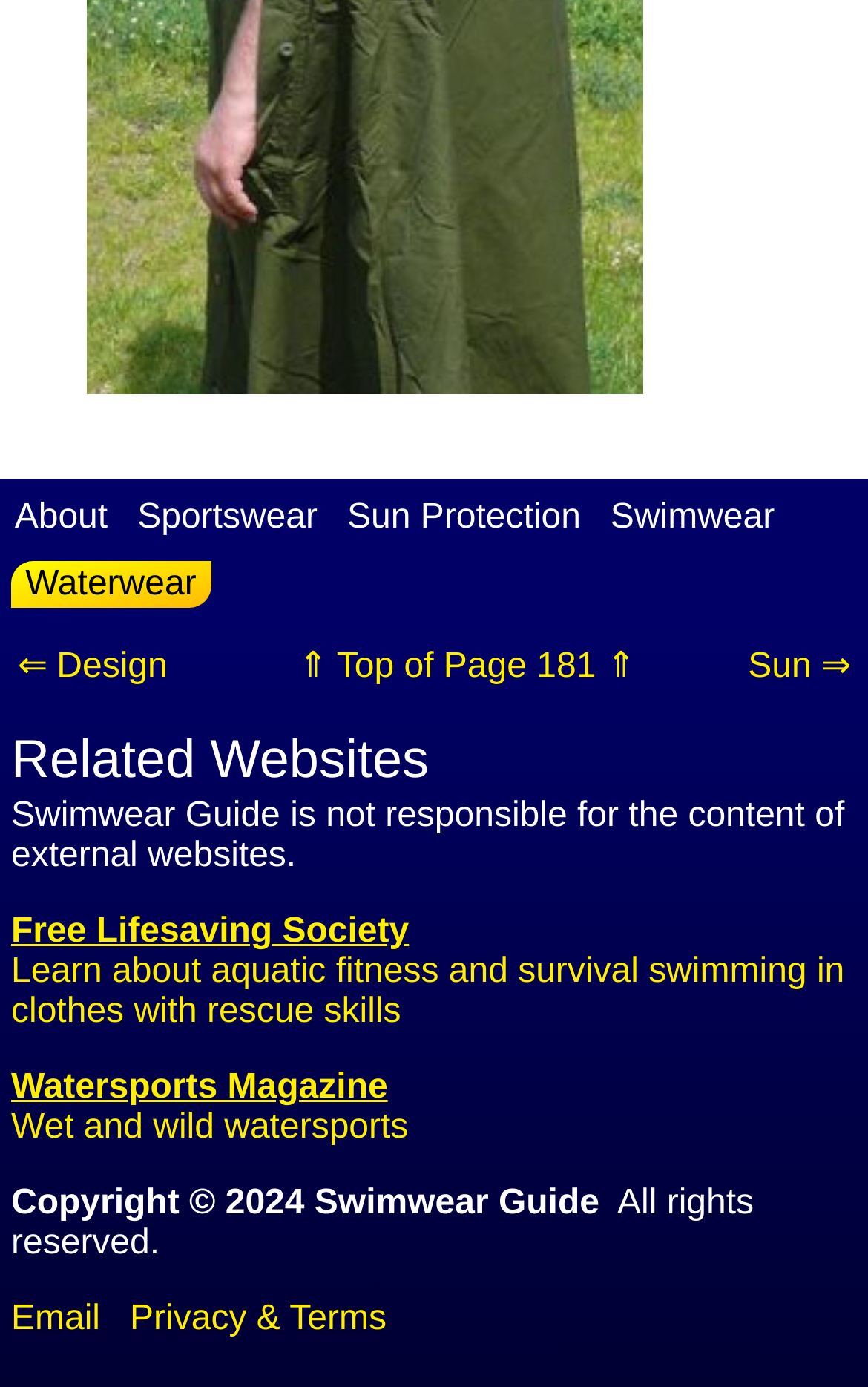Please specify the bounding box coordinates for the clickable region that will help you carry out the instruction: "Learn about aquatic fitness and survival swimming".

[0.013, 0.659, 0.973, 0.744]